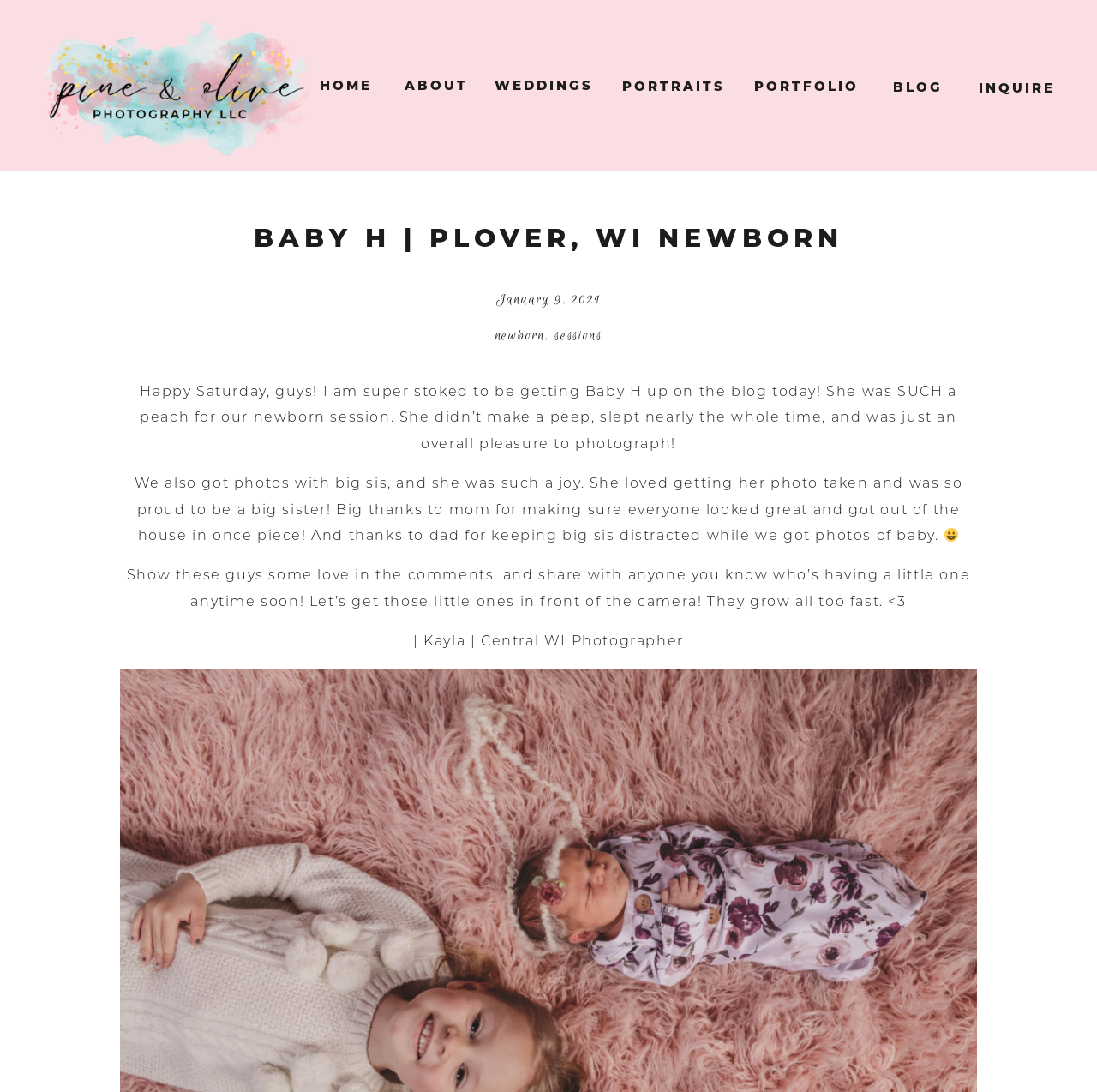How many links are in the top navigation menu?
Please elaborate on the answer to the question with detailed information.

The top navigation menu contains 6 links, which are 'INQUIRE', 'BLOG', 'PORTFOLIO', 'WEDDINGS', 'ABOUT', and 'HOME', each with its corresponding link element.